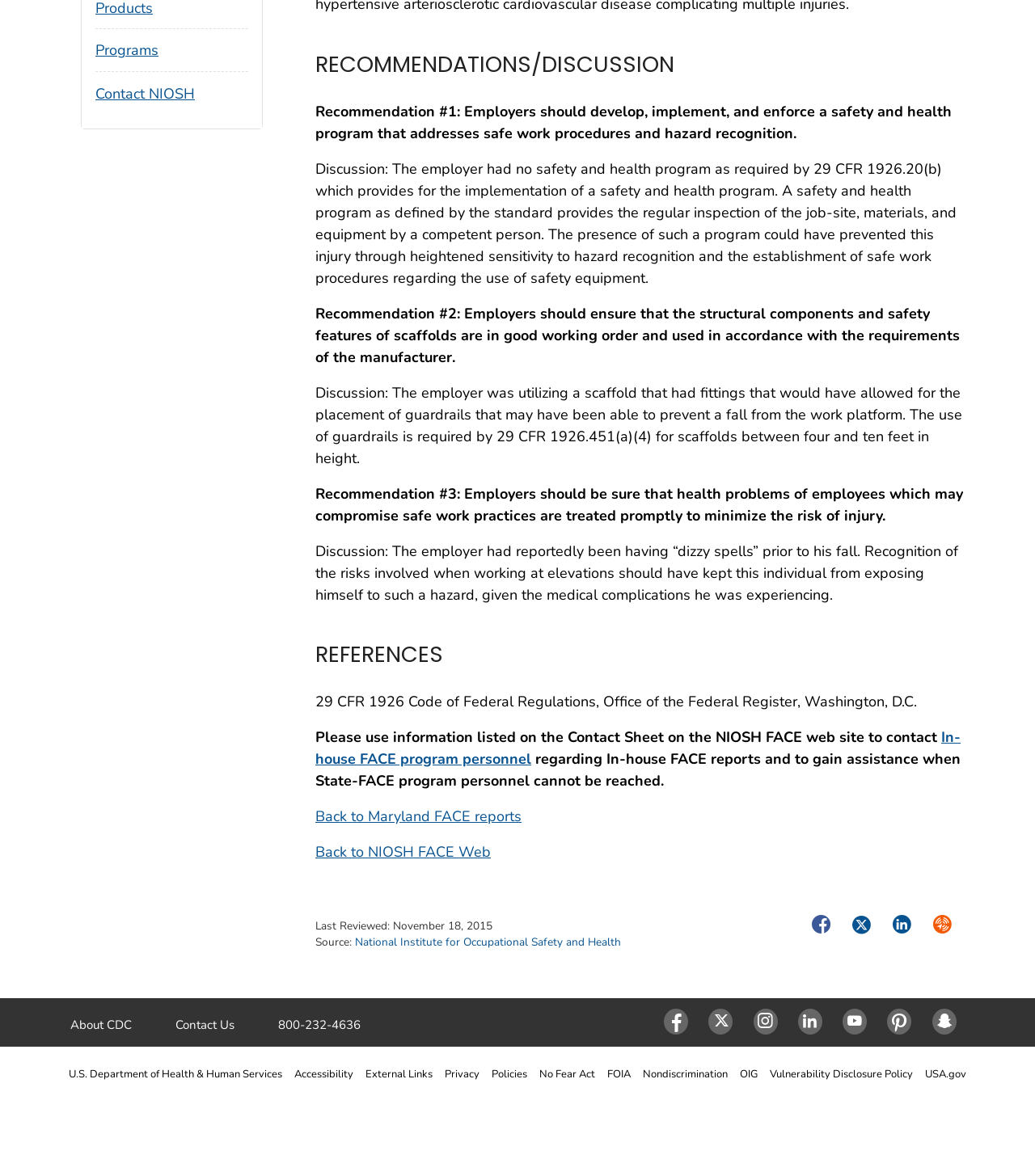What is the date mentioned at the bottom of the webpage?
Can you offer a detailed and complete answer to this question?

The date 'November 18, 2015' is mentioned at the bottom of the webpage, likely indicating the last reviewed or updated date for the content.